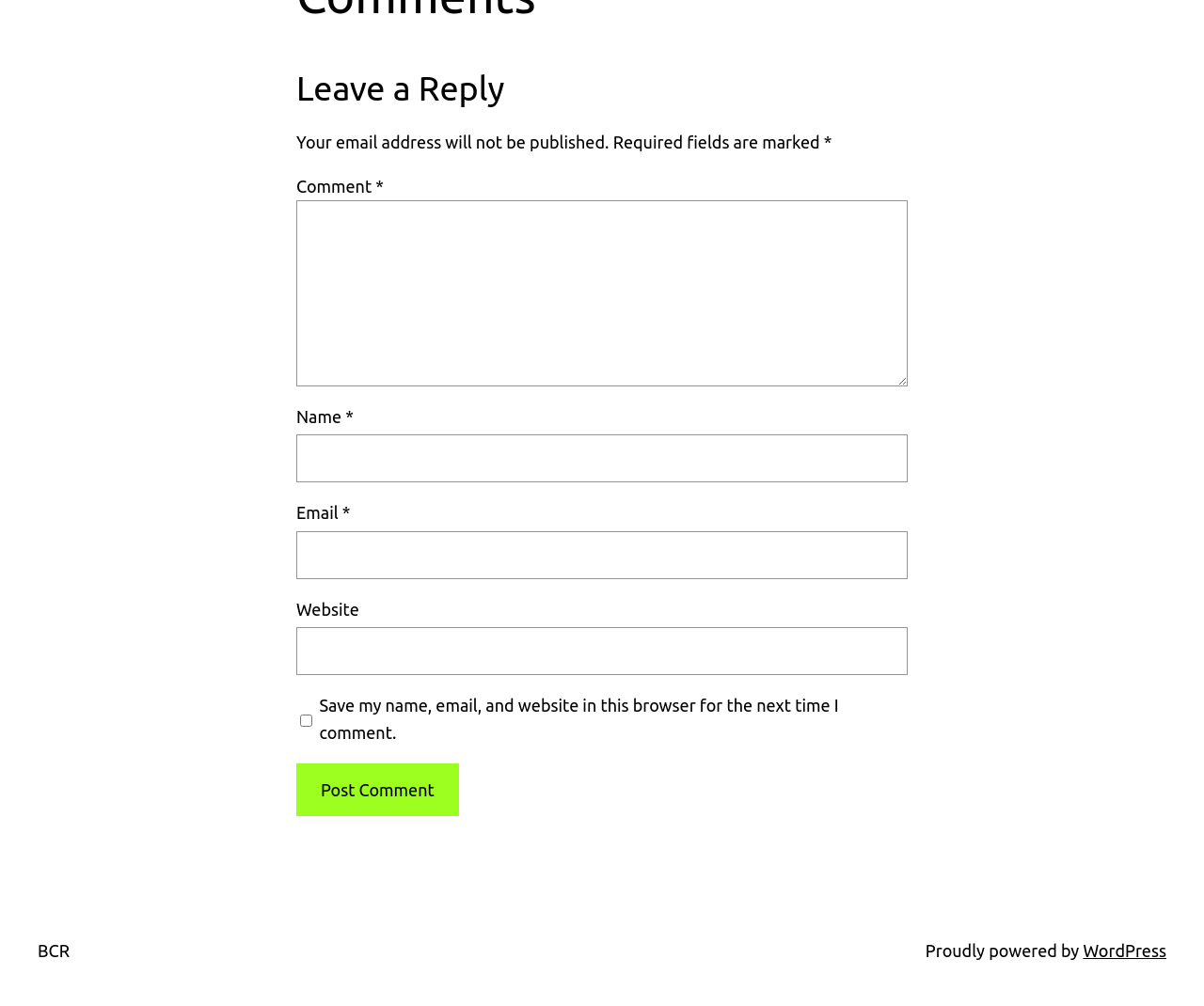Provide the bounding box coordinates of the HTML element described by the text: "parent_node: Email * aria-describedby="email-notes" name="email"".

[0.246, 0.528, 0.754, 0.575]